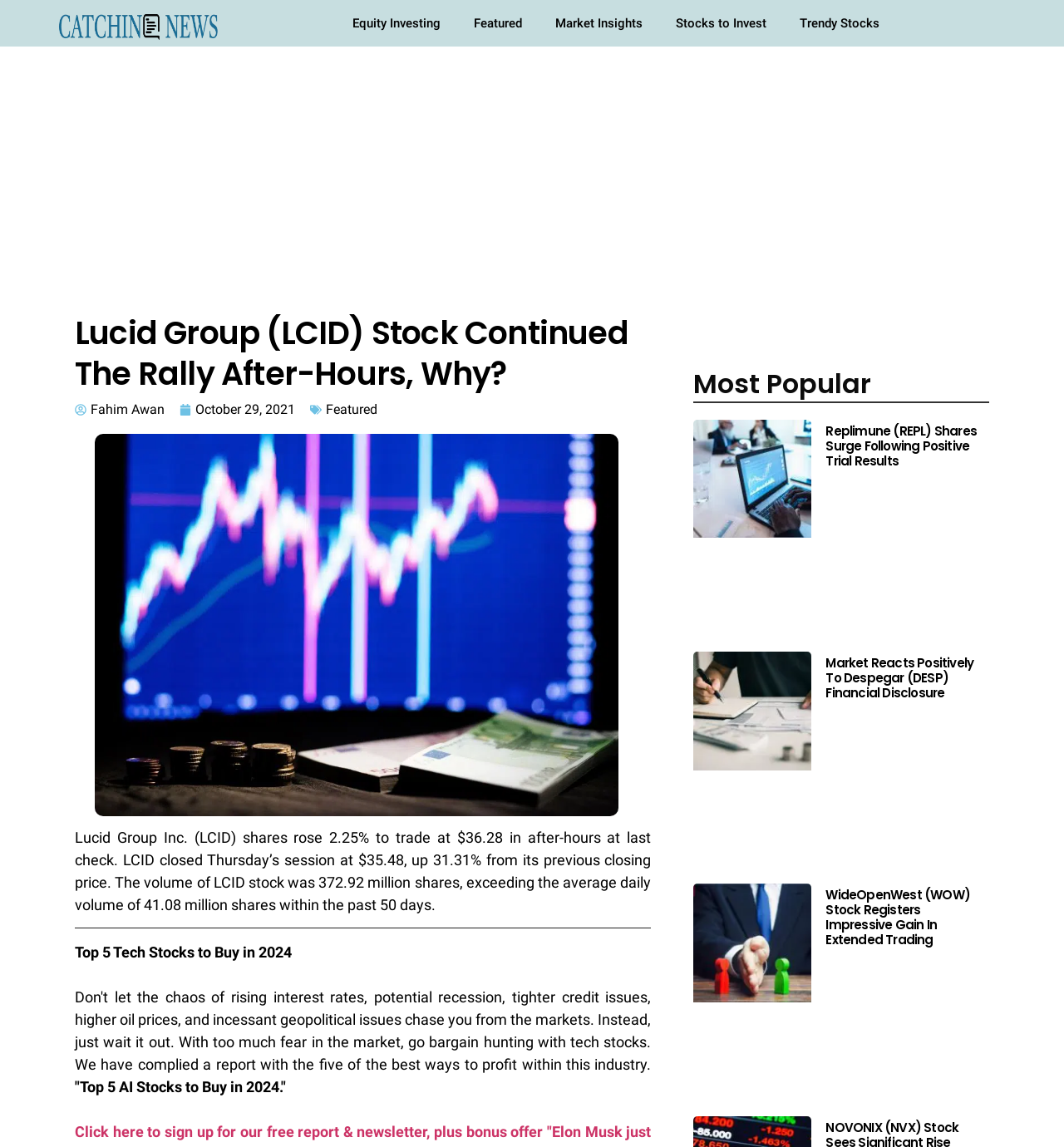Identify the bounding box coordinates of the area you need to click to perform the following instruction: "Check the 'WideOpenWest (WOW) Stock Registers Impressive Gain In Extended Trading' article".

[0.776, 0.773, 0.912, 0.827]